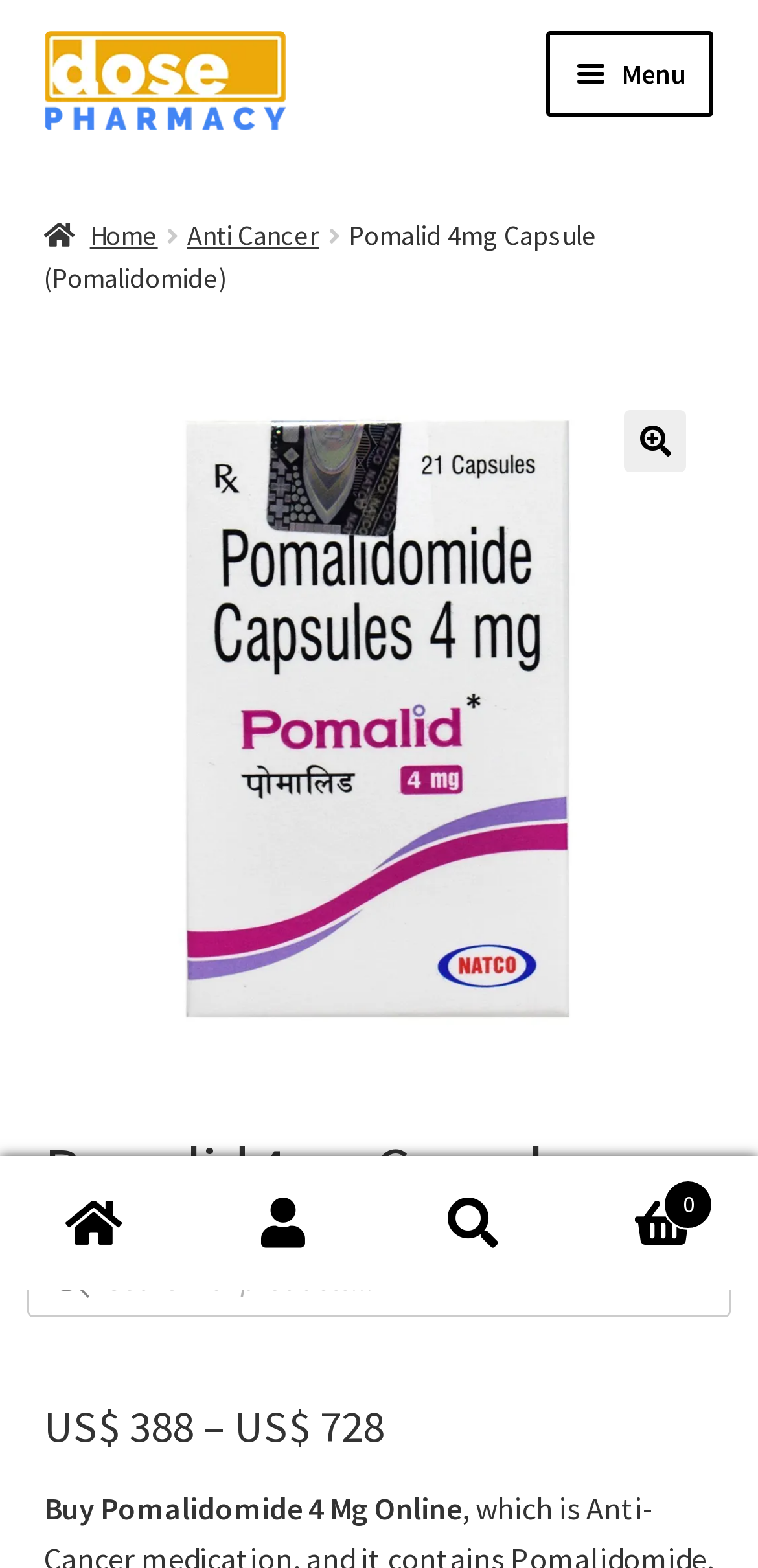What is the price range of the medication?
Provide a concise answer using a single word or phrase based on the image.

US$388 - 728